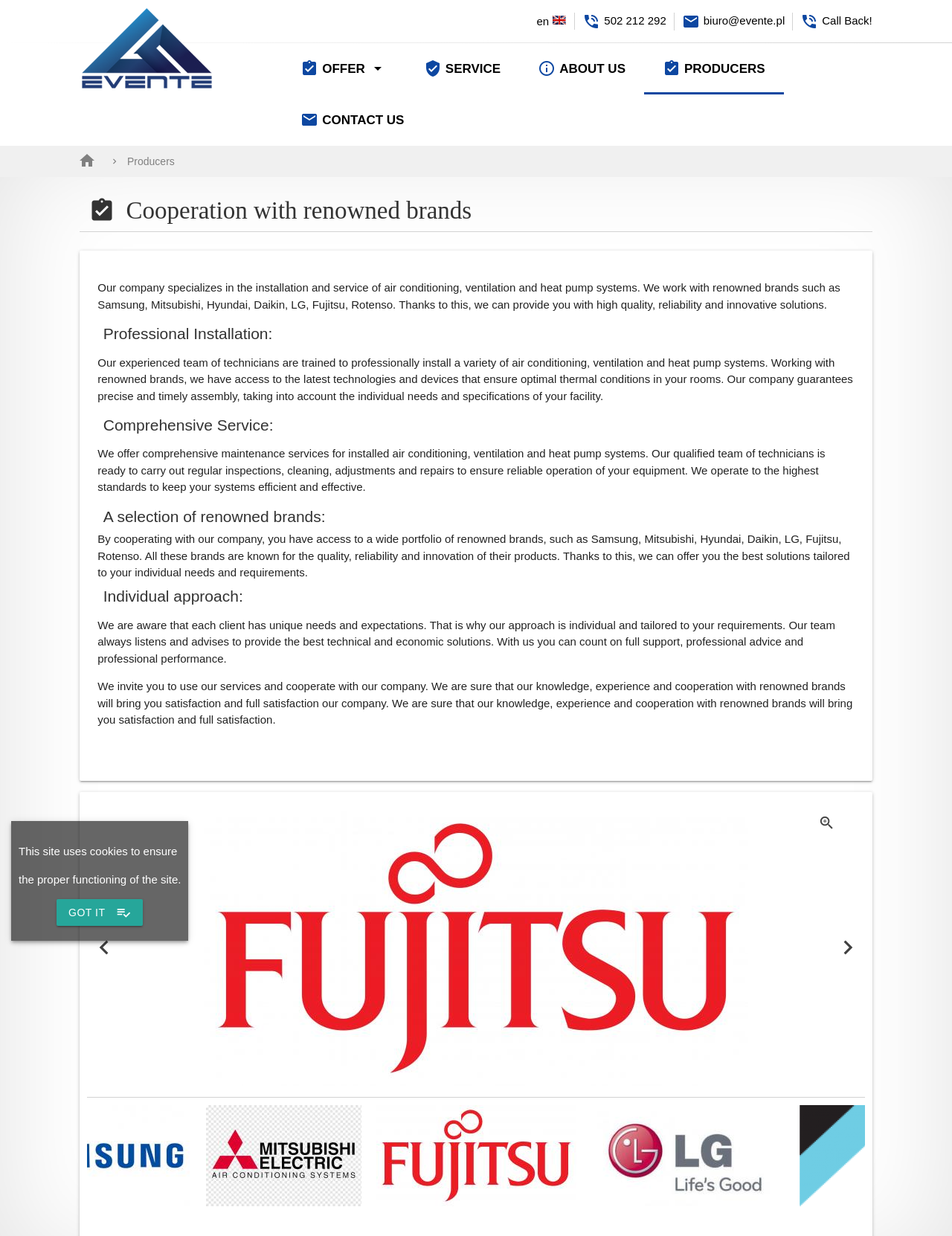Specify the bounding box coordinates of the area that needs to be clicked to achieve the following instruction: "Send an email to biuro@evente.pl".

[0.739, 0.011, 0.824, 0.021]